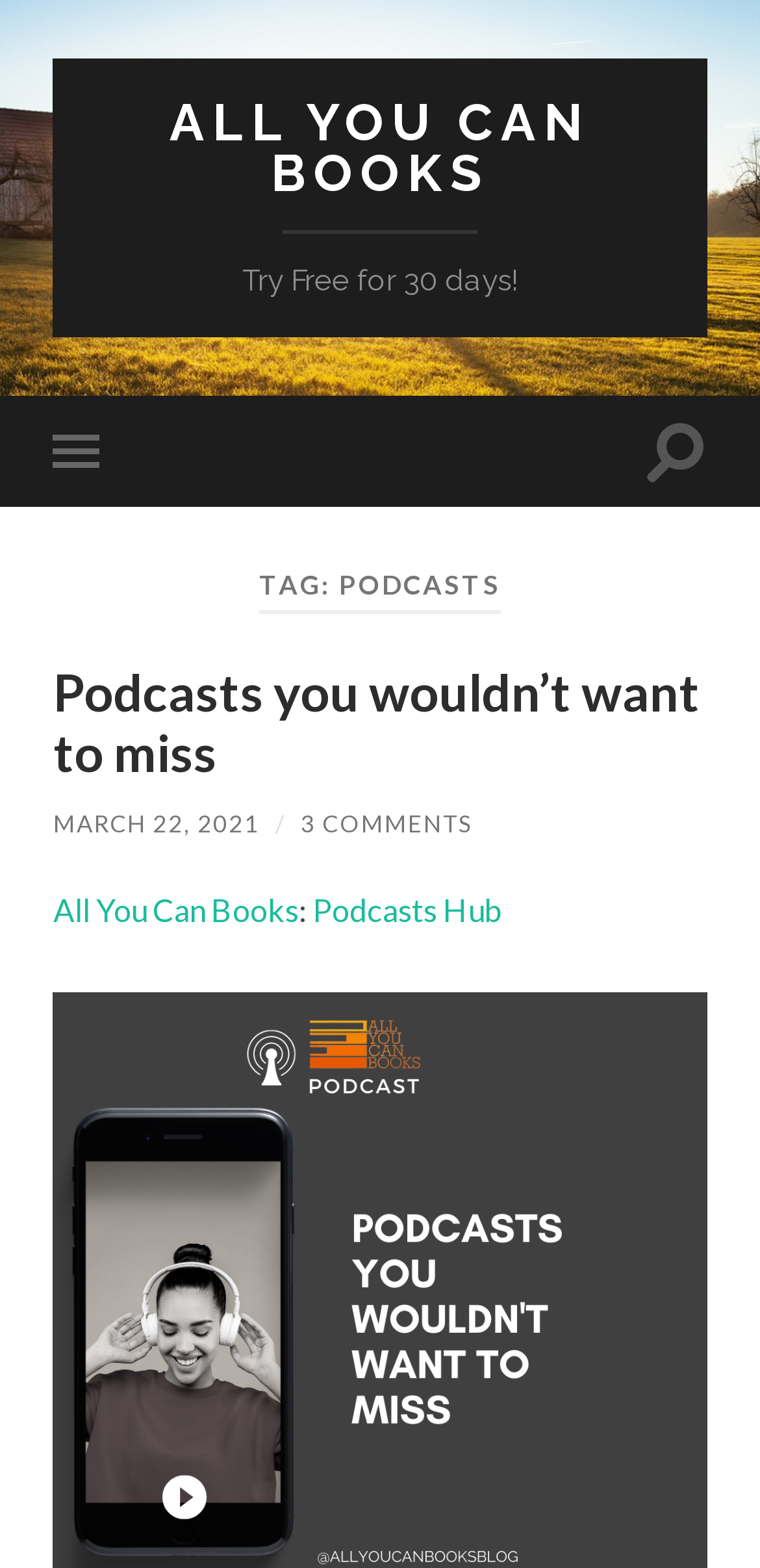Locate the bounding box coordinates of the element's region that should be clicked to carry out the following instruction: "Click on the 'ALL YOU CAN BOOKS' link". The coordinates need to be four float numbers between 0 and 1, i.e., [left, top, right, bottom].

[0.223, 0.058, 0.777, 0.13]